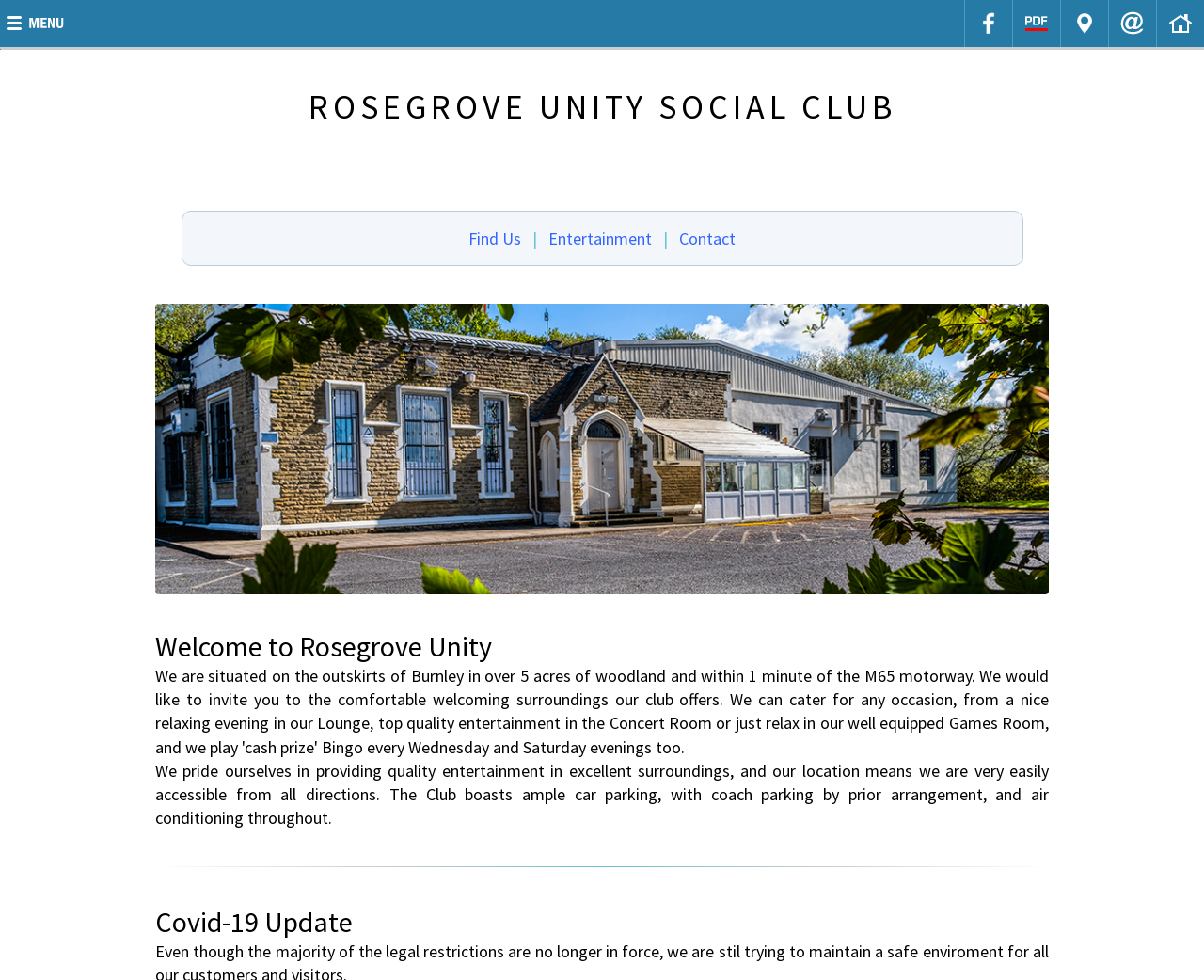Specify the bounding box coordinates for the region that must be clicked to perform the given instruction: "Read Music News".

None